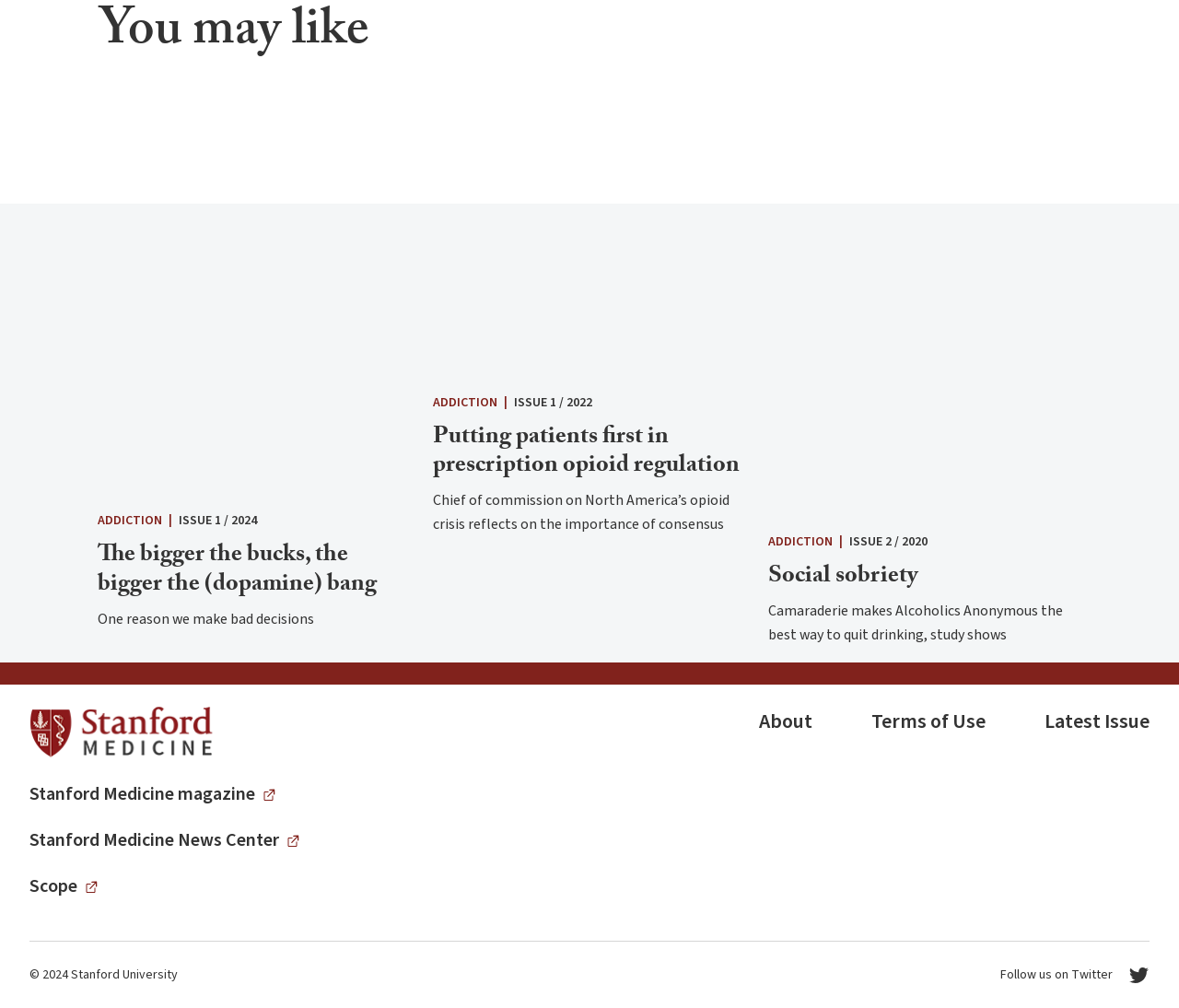Please identify the bounding box coordinates of the area I need to click to accomplish the following instruction: "View all articles in Addiction".

[0.083, 0.507, 0.138, 0.525]